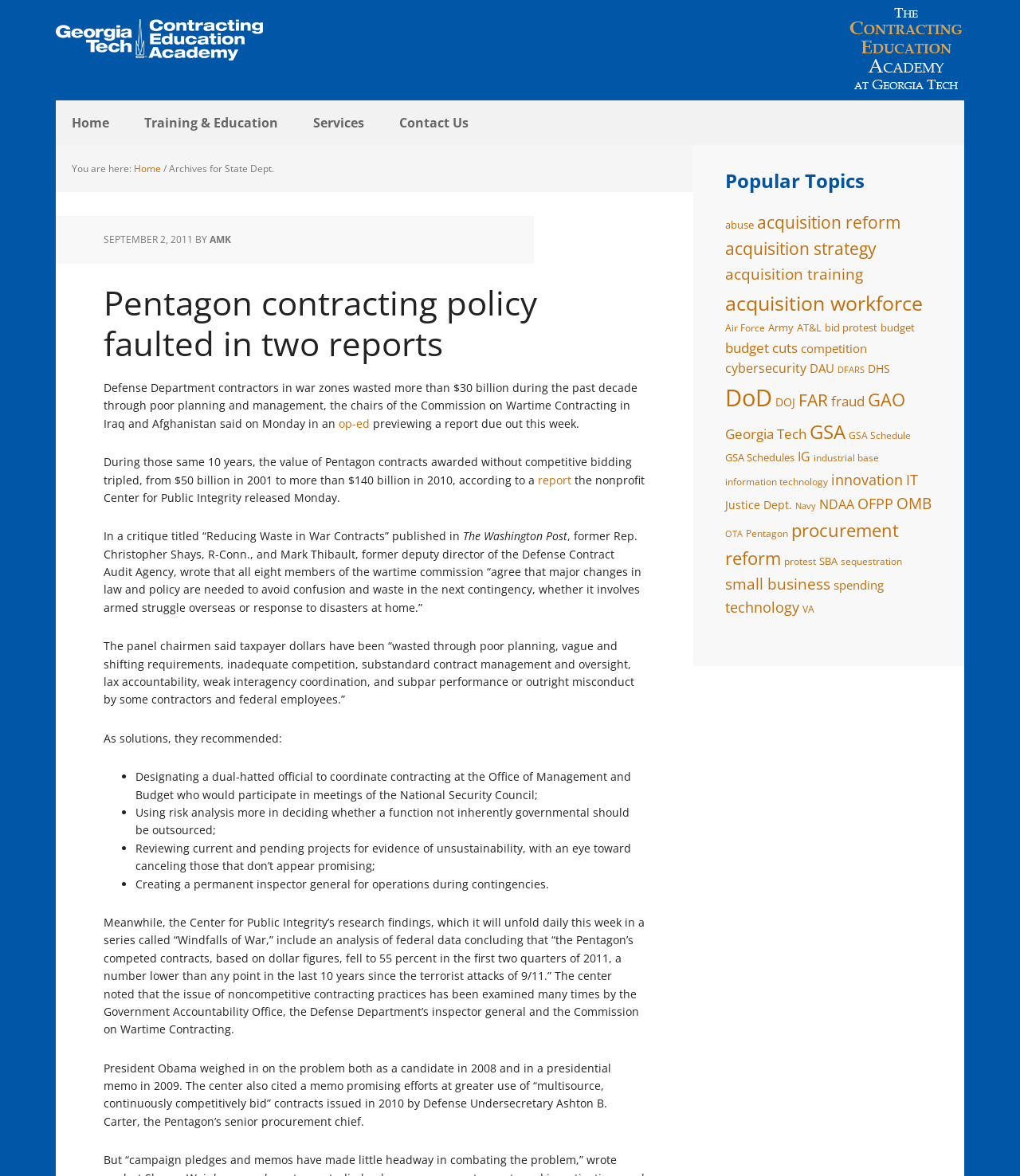Using a single word or phrase, answer the following question: 
What is the title of the article?

Pentagon contracting policy faulted in two reports